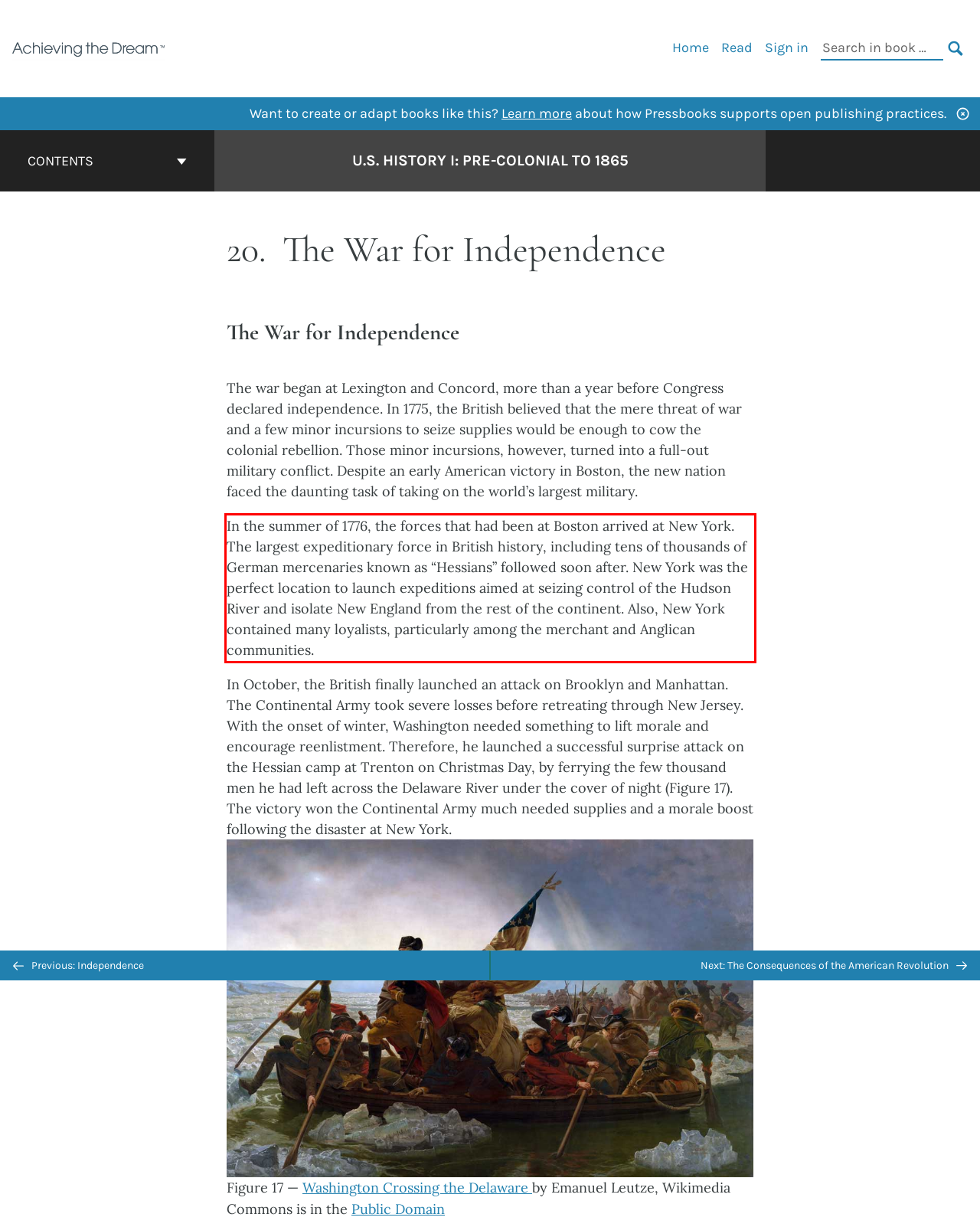You are given a screenshot showing a webpage with a red bounding box. Perform OCR to capture the text within the red bounding box.

In the summer of 1776, the forces that had been at Boston arrived at New York. The largest expeditionary force in British history, including tens of thousands of German mercenaries known as “Hessians” followed soon after. New York was the perfect location to launch expeditions aimed at seizing control of the Hudson River and isolate New England from the rest of the continent. Also, New York contained many loyalists, particularly among the merchant and Anglican communities.